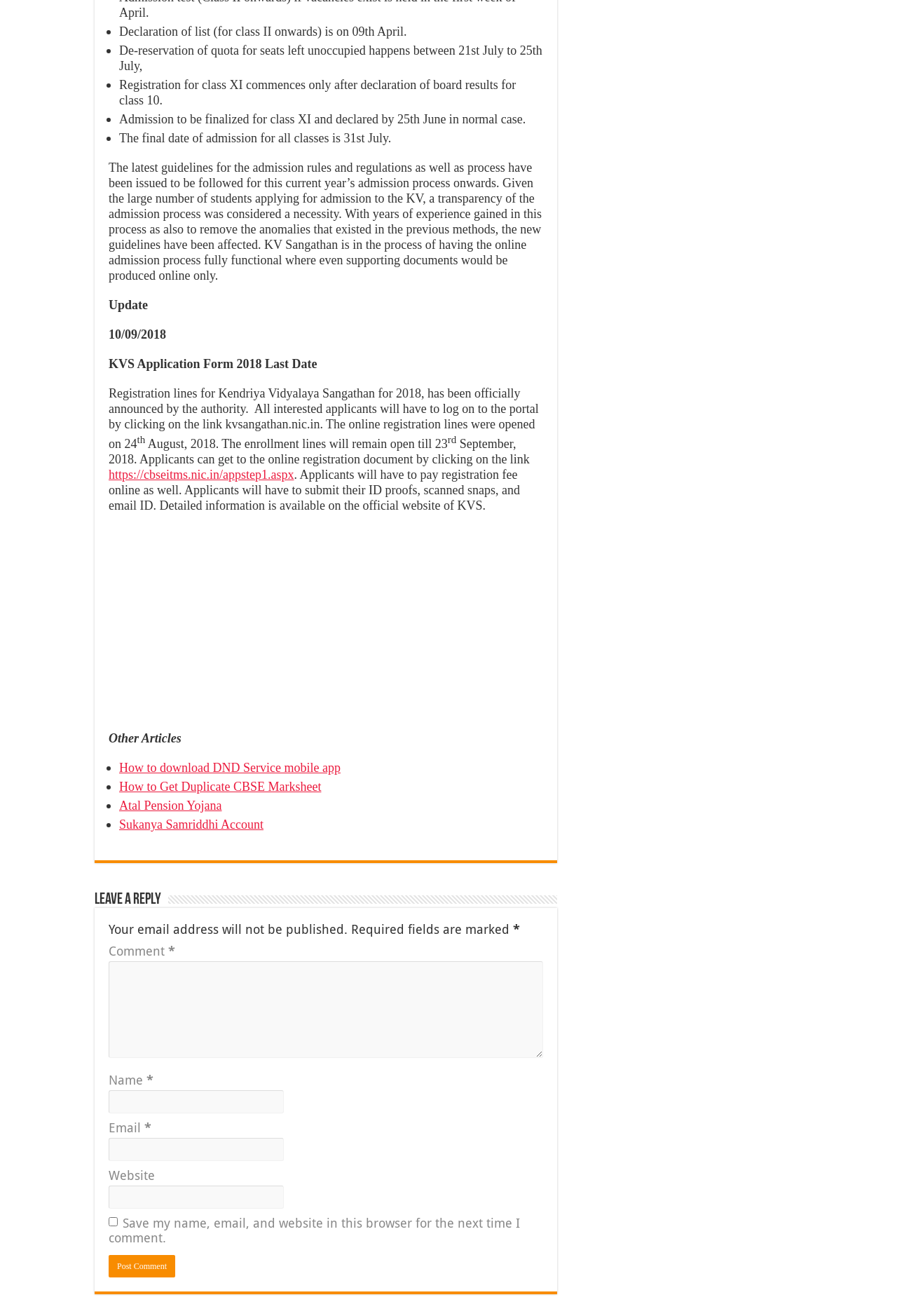Give a short answer using one word or phrase for the question:
What is the last date of admission for all classes?

31st July